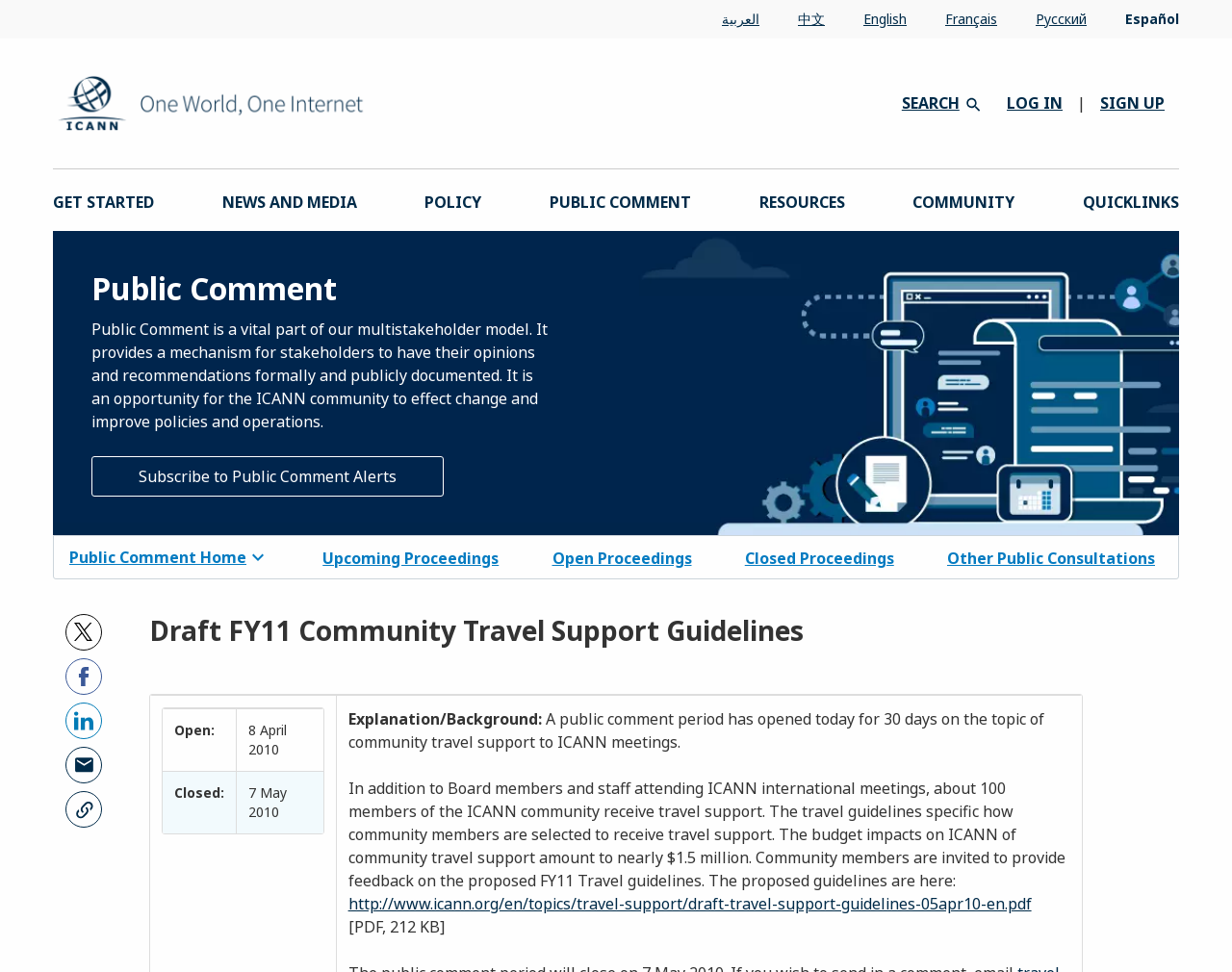Using the description "Soundcloud", predict the bounding box of the relevant HTML element.

[0.855, 0.822, 0.886, 0.851]